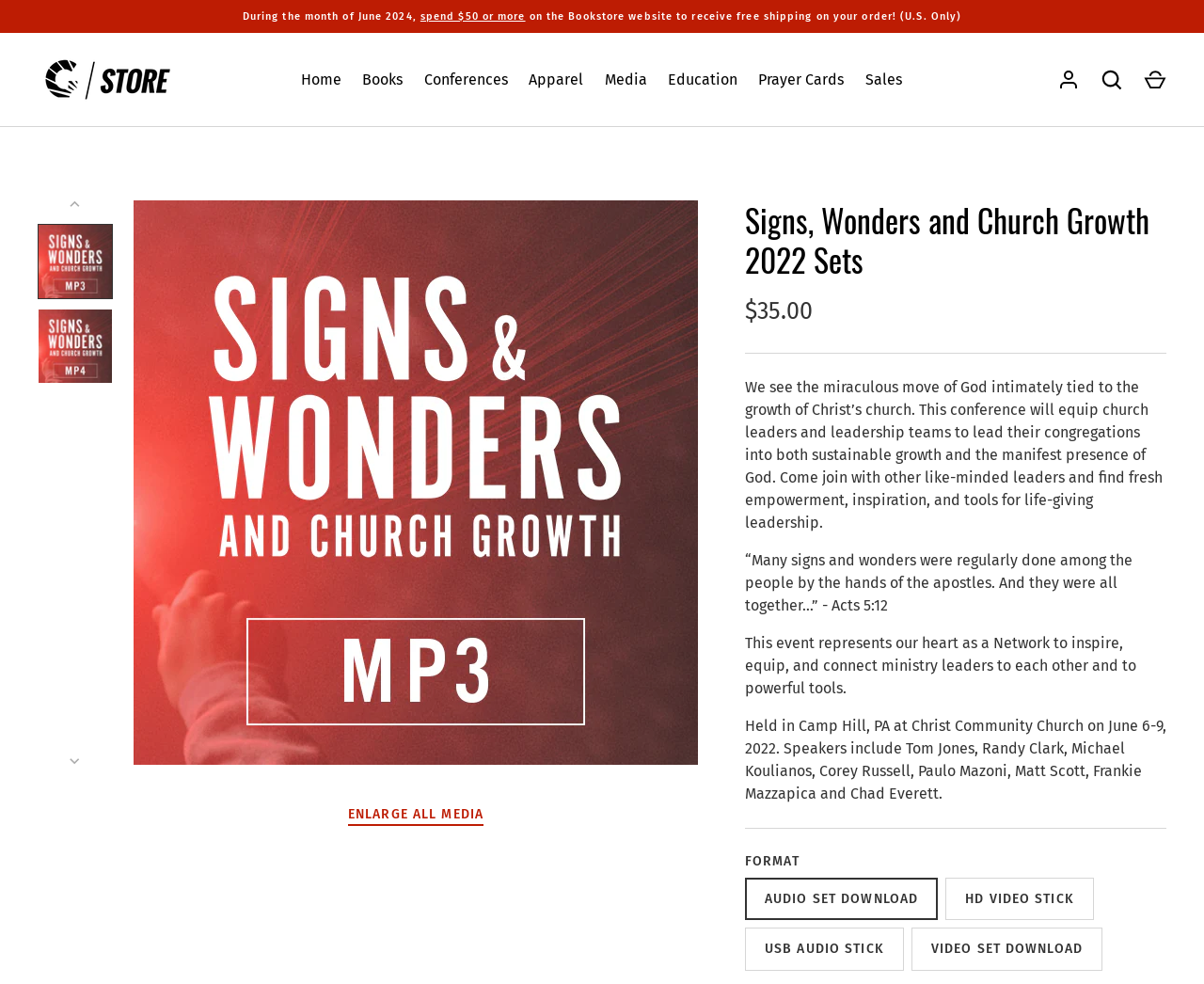Summarize the webpage comprehensively, mentioning all visible components.

This webpage is about the "Signs, Wonders and Church Growth 2022 Sets" conference, which is a product available on the Global Awakening Store website. At the top of the page, there is a navigation menu with links to different sections of the website, including "Home", "Books", "Conferences", and more. To the left of the navigation menu, there is a logo of the Global Awakening Store.

Below the navigation menu, there is a promotional message announcing free shipping on orders over $50 made on the Bookstore website during the month of June 2024. 

On the left side of the page, there is a section dedicated to the conference product, which includes a large image of the product and several links to different formats of the conference, including an MP3 version. There are also two disabled buttons, "Previous" and "Next", with left and right arrow icons, respectively.

To the right of the product image, there is a section with details about the conference, including the title, price, and a lengthy description of the conference's purpose and content. The description mentions that the conference aims to equip church leaders and leadership teams to lead their congregations into sustainable growth and the manifest presence of God. There are also several quotes and testimonials about the conference.

Below the conference details, there is a section with information about the event, including the date, location, and speakers. There is also a horizontal separator line dividing this section from the next one.

The final section on the page is a group of radio buttons labeled "FORMAT", which allows users to select the format of the conference product they want to purchase. The options include "AUDIO SET DOWNLOAD", "HD VIDEO STICK", "USB AUDIO STICK", and "VIDEO SET DOWNLOAD", with the "AUDIO SET DOWNLOAD" option selected by default.